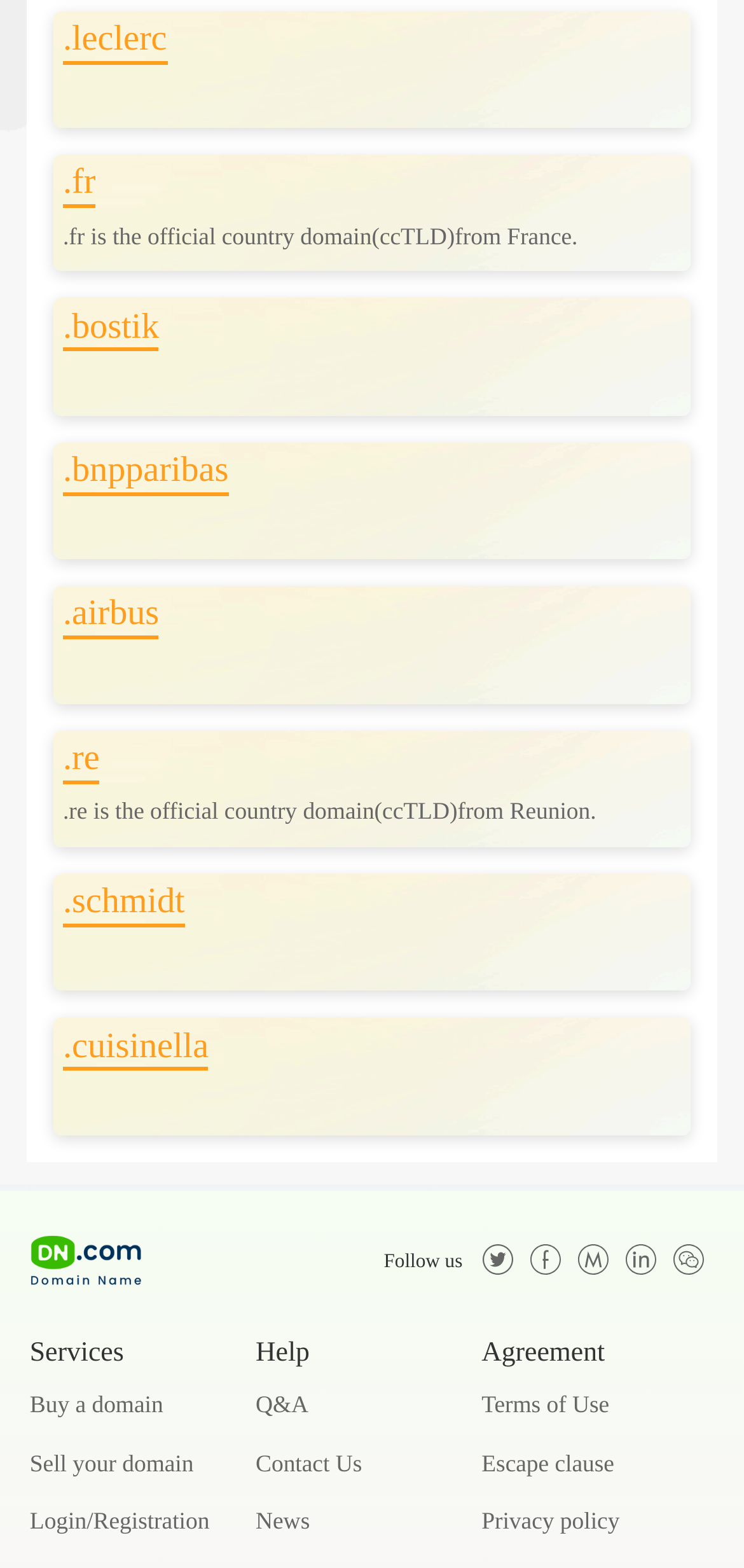Please identify the bounding box coordinates of the element I should click to complete this instruction: 'View Terms of Use'. The coordinates should be given as four float numbers between 0 and 1, like this: [left, top, right, bottom].

[0.647, 0.887, 0.819, 0.904]